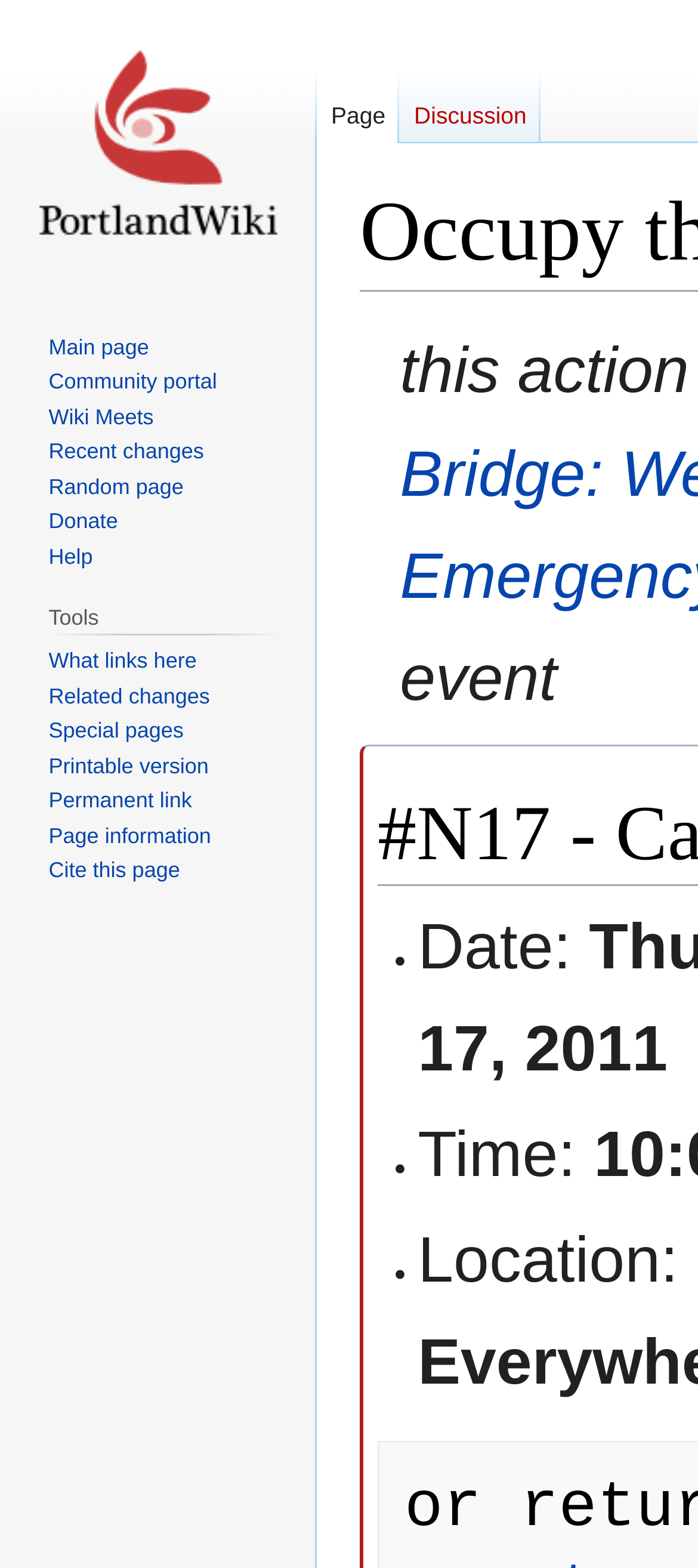Please find and provide the title of the webpage.

Occupy the Banks